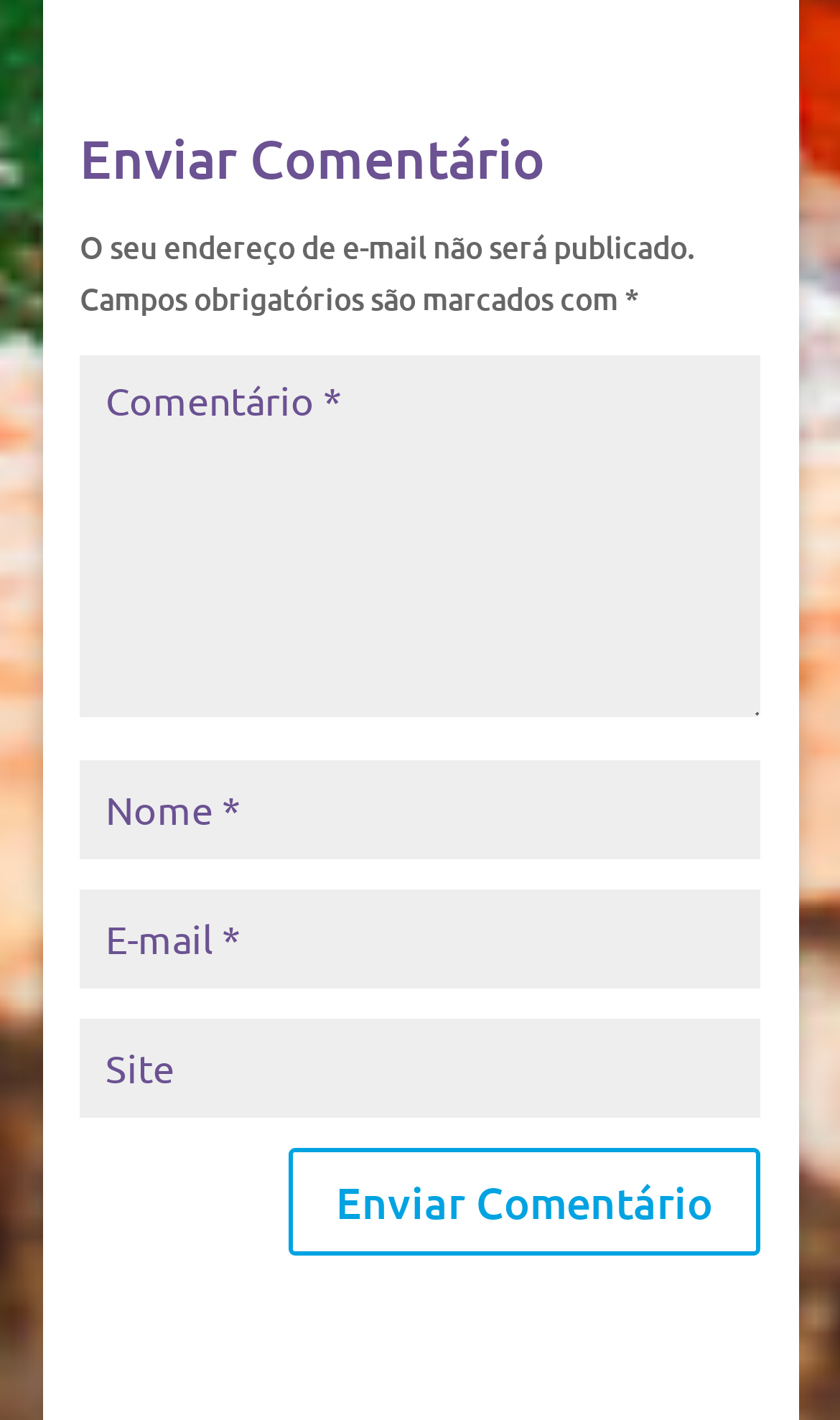What is the label of the first textbox?
Refer to the image and offer an in-depth and detailed answer to the question.

The first textbox has a label 'Comentário *' which indicates that it is a required field for commenting.